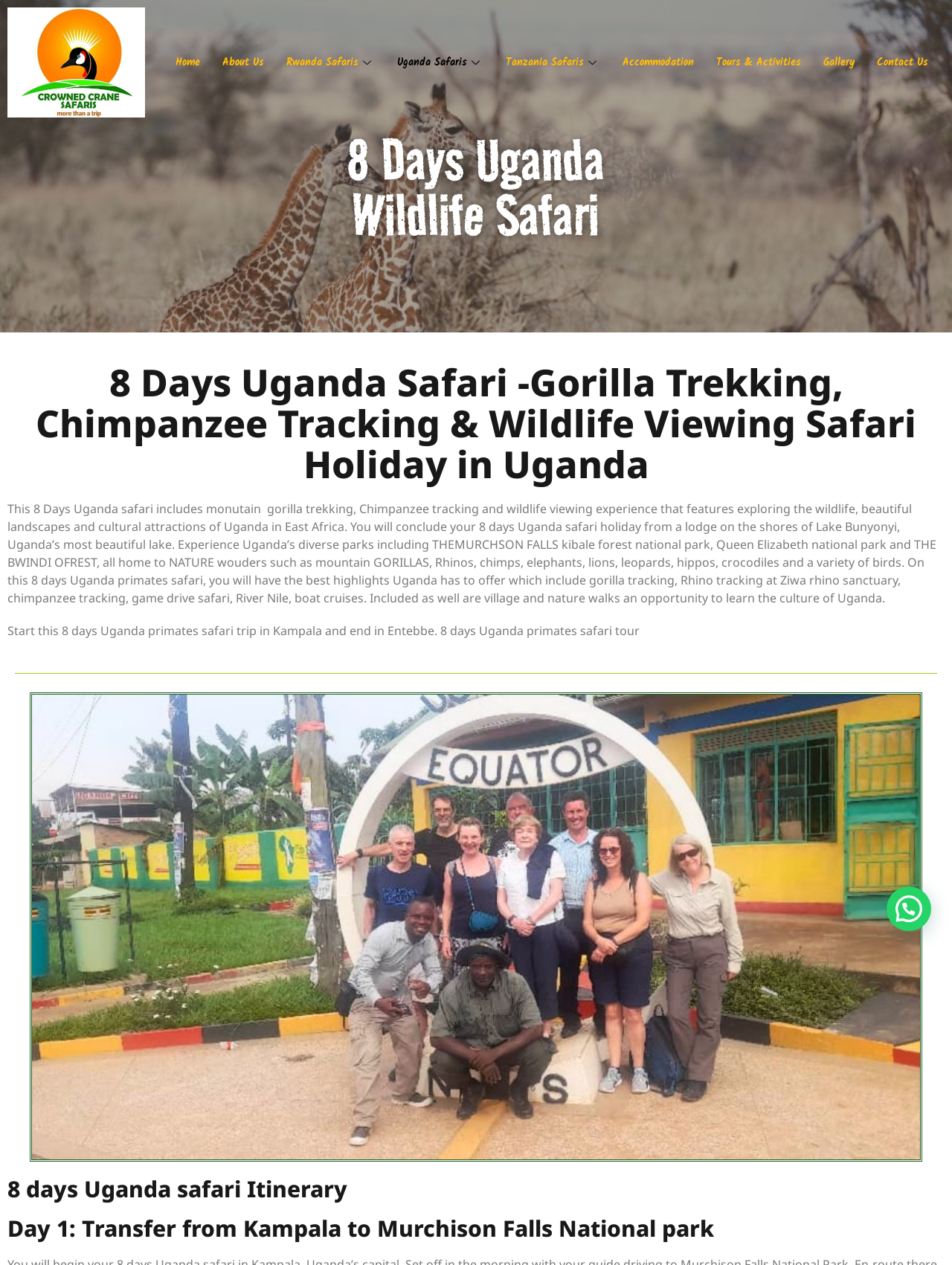Please identify the bounding box coordinates of the clickable area that will fulfill the following instruction: "View Uganda Safaris". The coordinates should be in the format of four float numbers between 0 and 1, i.e., [left, top, right, bottom].

[0.406, 0.026, 0.52, 0.073]